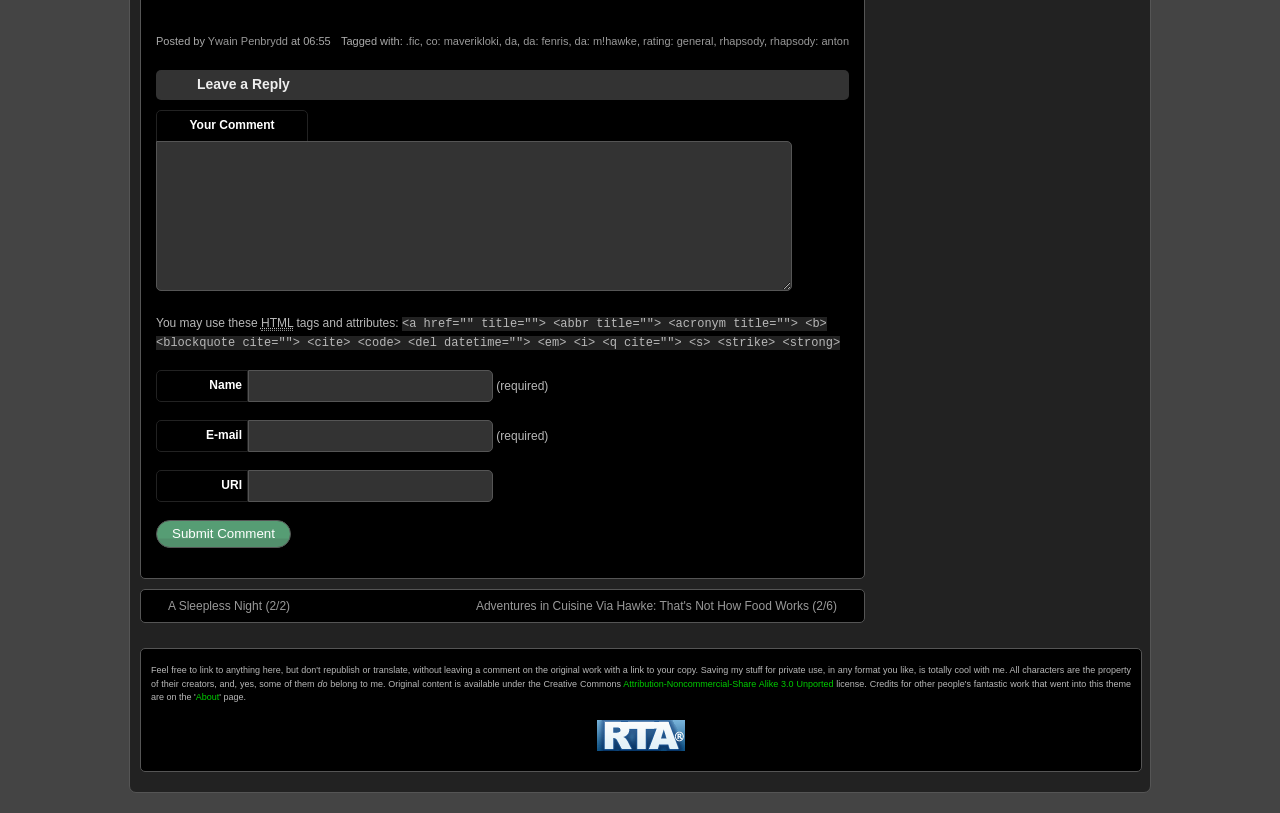Reply to the question with a brief word or phrase: What is the license under which the original content is available?

Attribution-Noncommercial-Share Alike 3.0 Unported